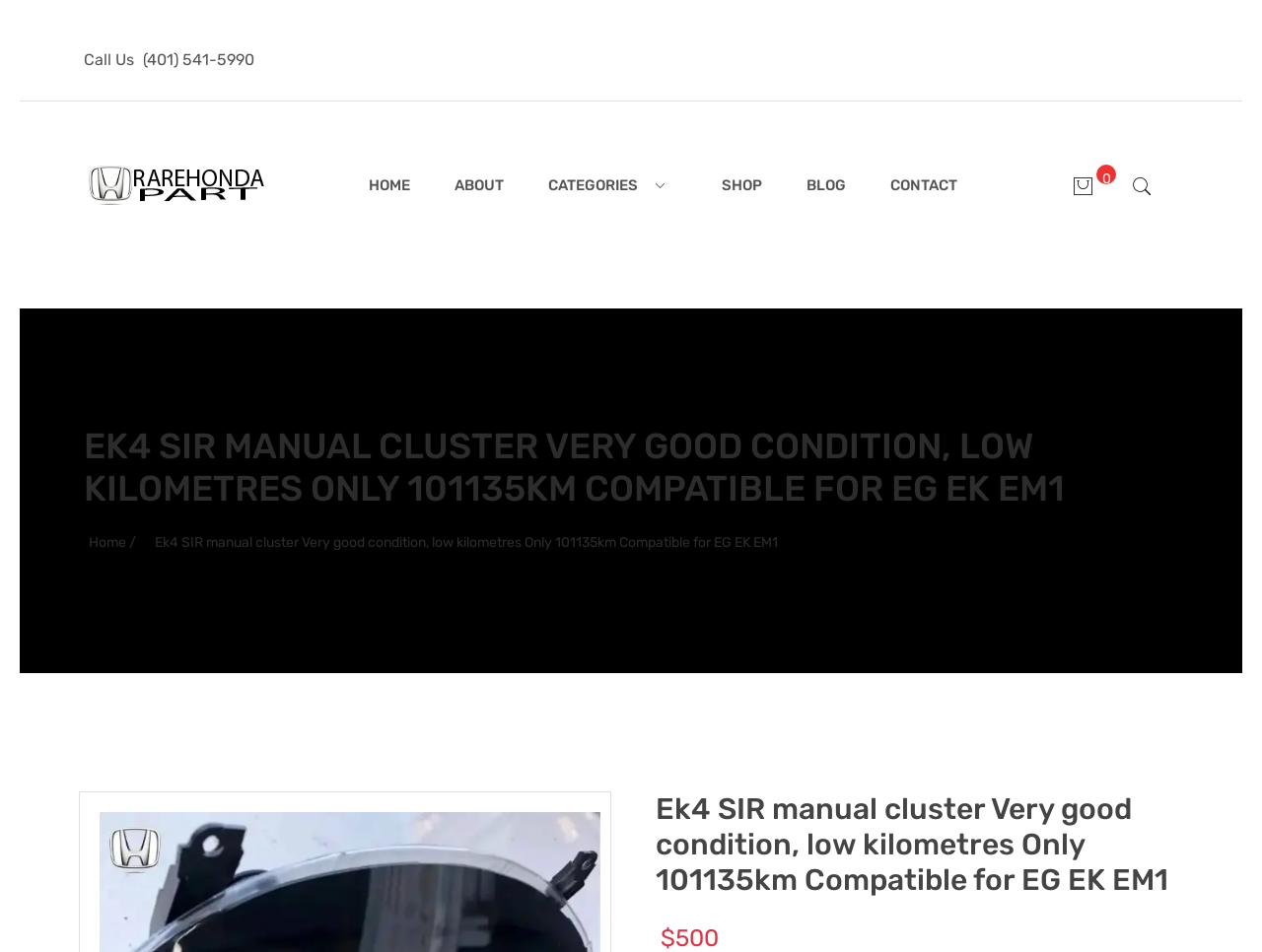Identify the bounding box coordinates of the region that needs to be clicked to carry out this instruction: "Contact us". Provide these coordinates as four float numbers ranging from 0 to 1, i.e., [left, top, right, bottom].

[0.702, 0.143, 0.762, 0.247]